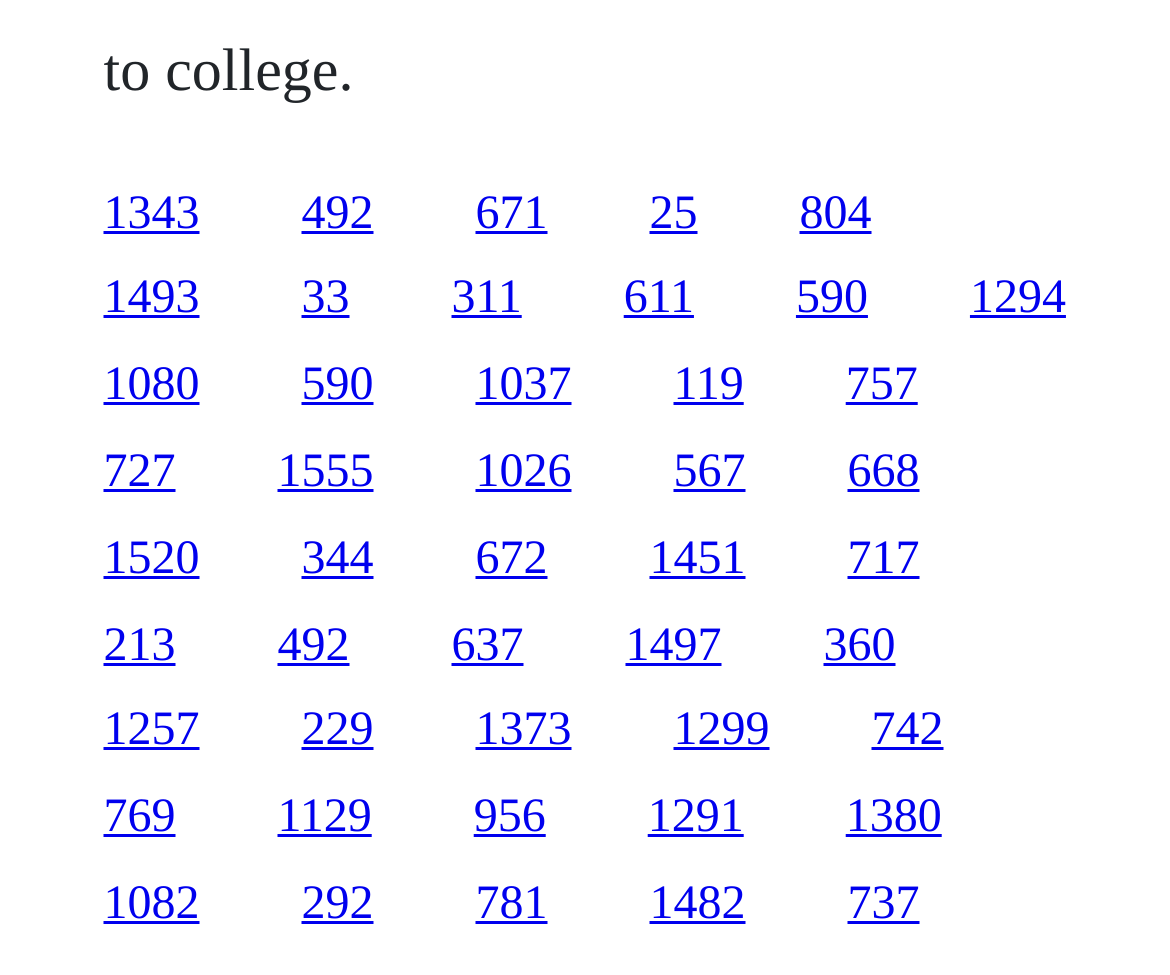Are all links of the same size?
Based on the image, provide a one-word or brief-phrase response.

No